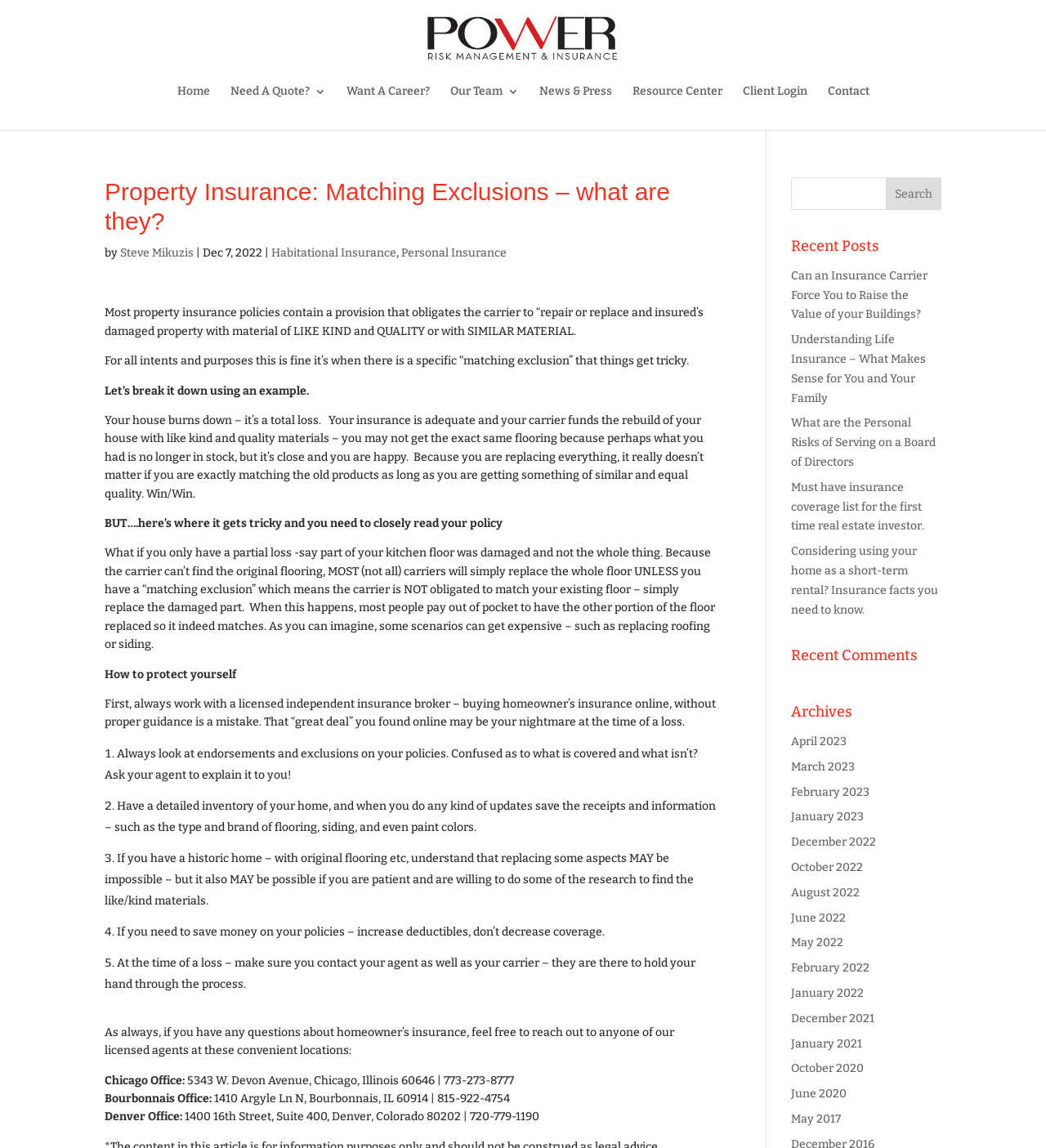Please find the bounding box coordinates of the clickable region needed to complete the following instruction: "Search for something". The bounding box coordinates must consist of four float numbers between 0 and 1, i.e., [left, top, right, bottom].

[0.756, 0.154, 0.9, 0.183]